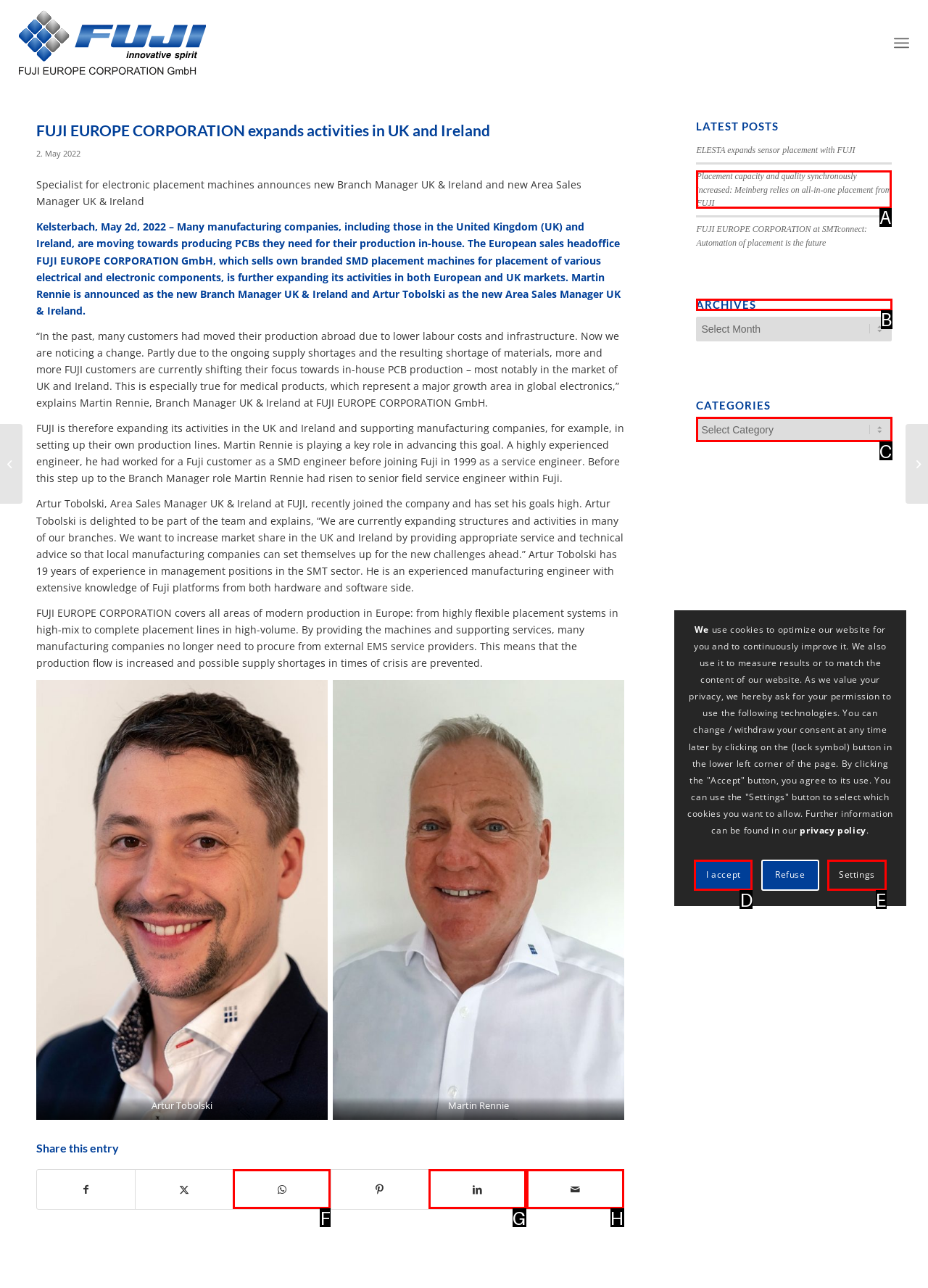From the given options, choose the one to complete the task: Click on the Facebook link
Indicate the letter of the correct option.

None